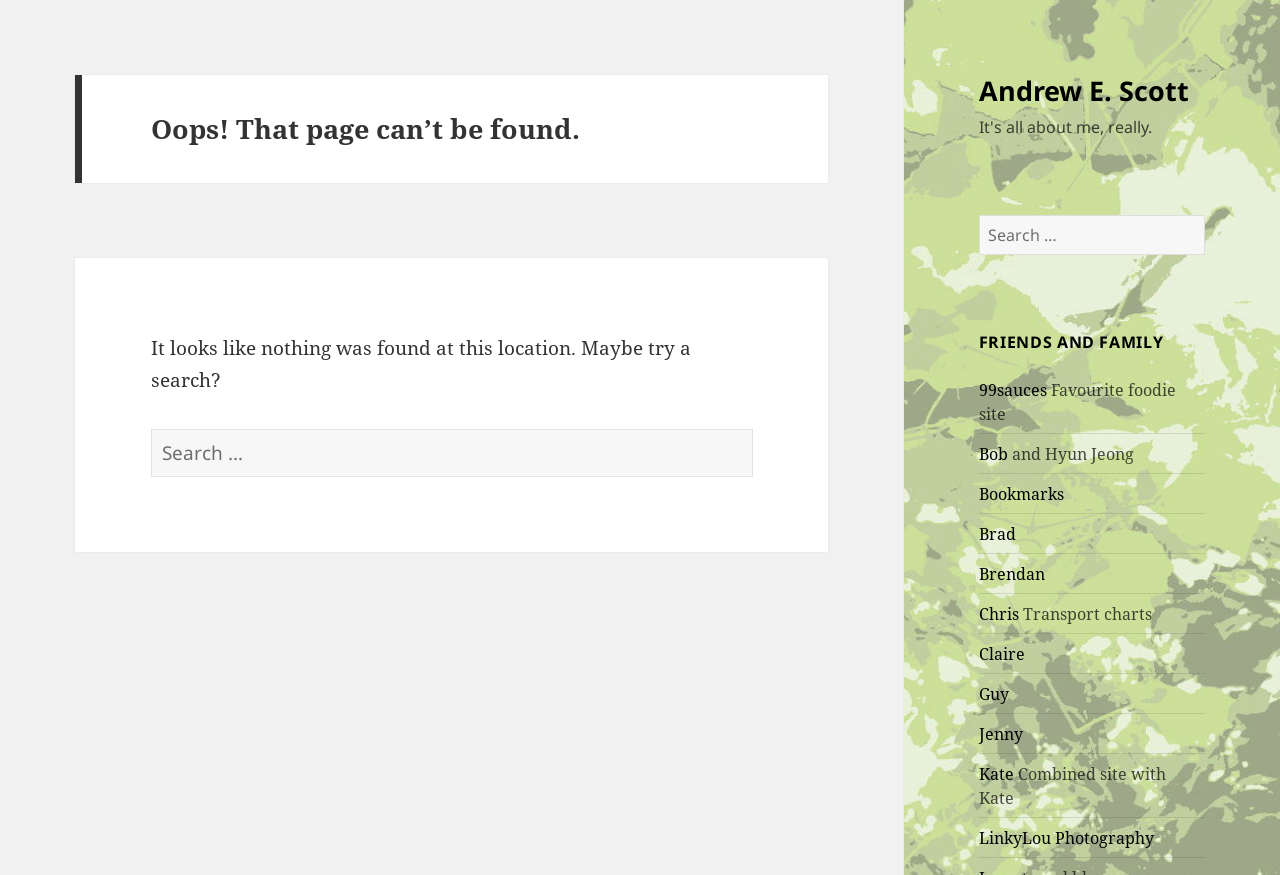What is the function of the button next to the search box?
Give a thorough and detailed response to the question.

The button next to the search box has the label 'Search' and is positioned to suggest that it is intended to submit the search query entered in the search box.